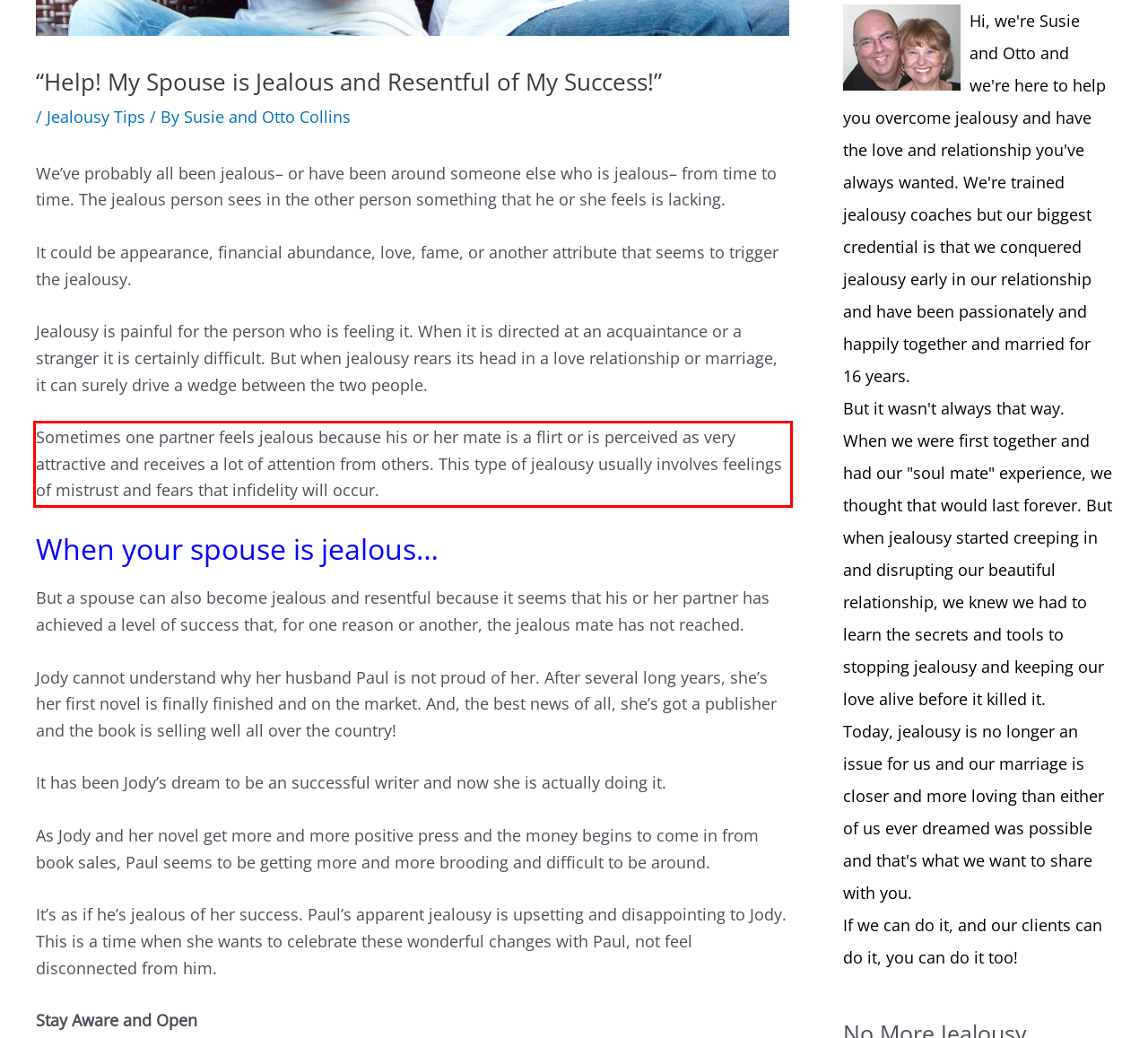Given a screenshot of a webpage with a red bounding box, please identify and retrieve the text inside the red rectangle.

Sometimes one partner feels jealous because his or her mate is a flirt or is perceived as very attractive and receives a lot of attention from others. This type of jealousy usually involves feelings of mistrust and fears that infidelity will occur.